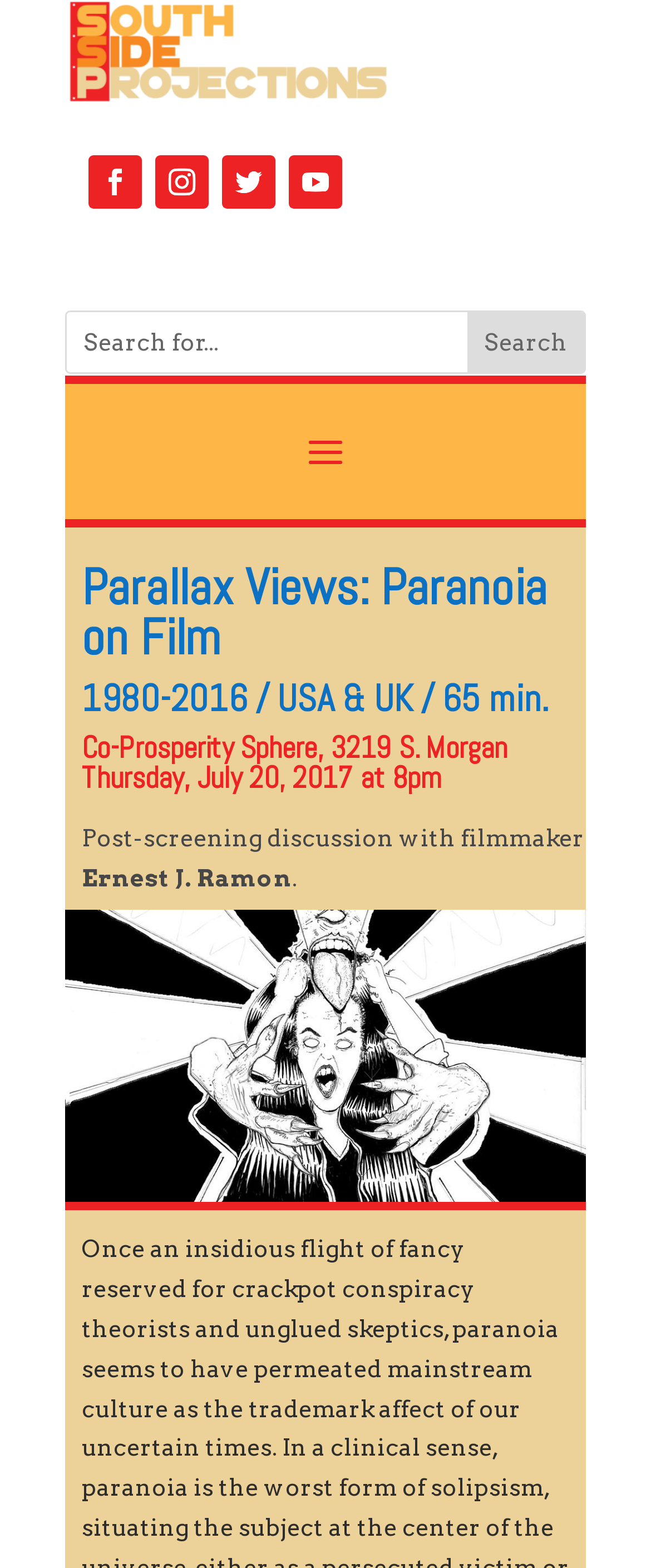Who is the filmmaker?
Refer to the screenshot and respond with a concise word or phrase.

Ernest J. Ramon